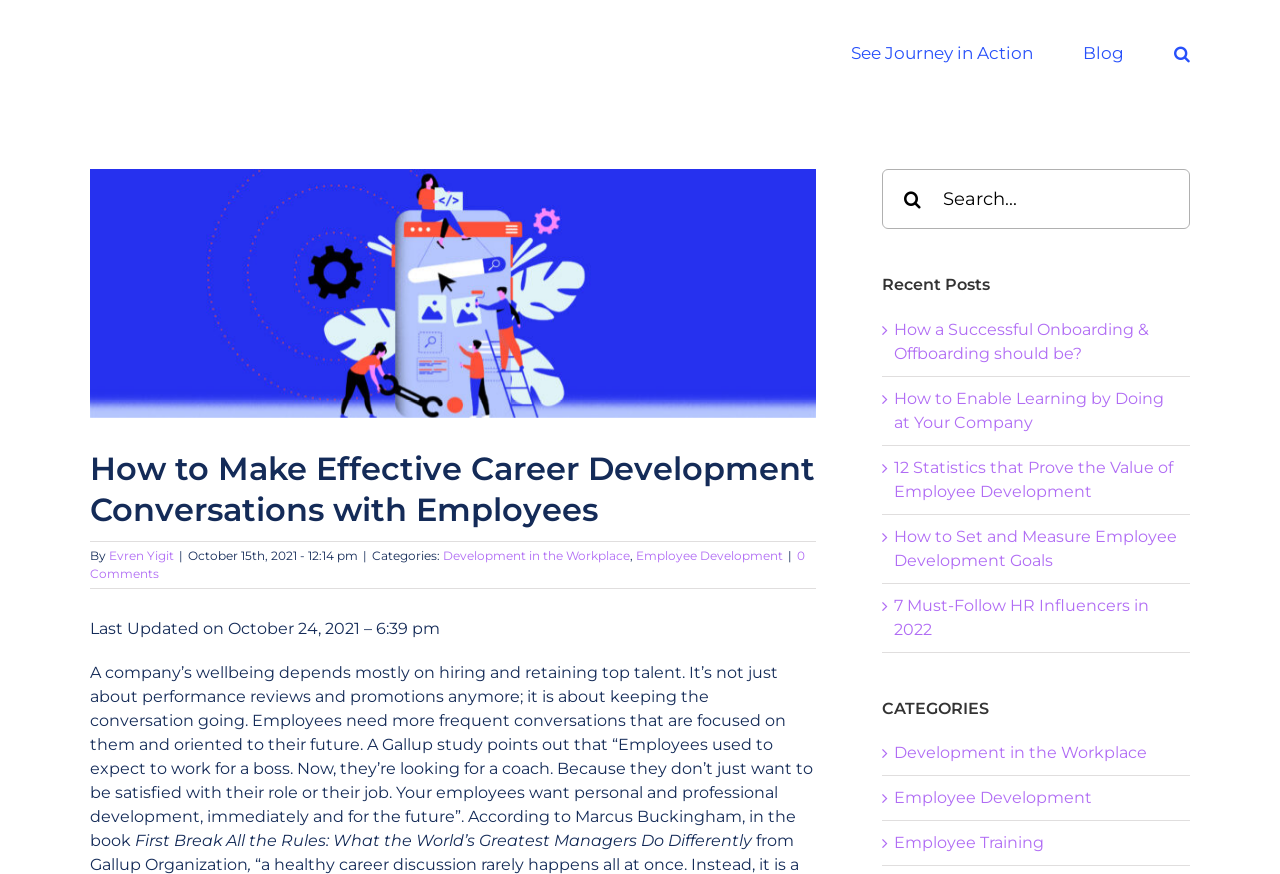Determine the bounding box coordinates of the clickable region to execute the instruction: "Click the Journey App Blog Logo". The coordinates should be four float numbers between 0 and 1, denoted as [left, top, right, bottom].

[0.07, 0.039, 0.19, 0.061]